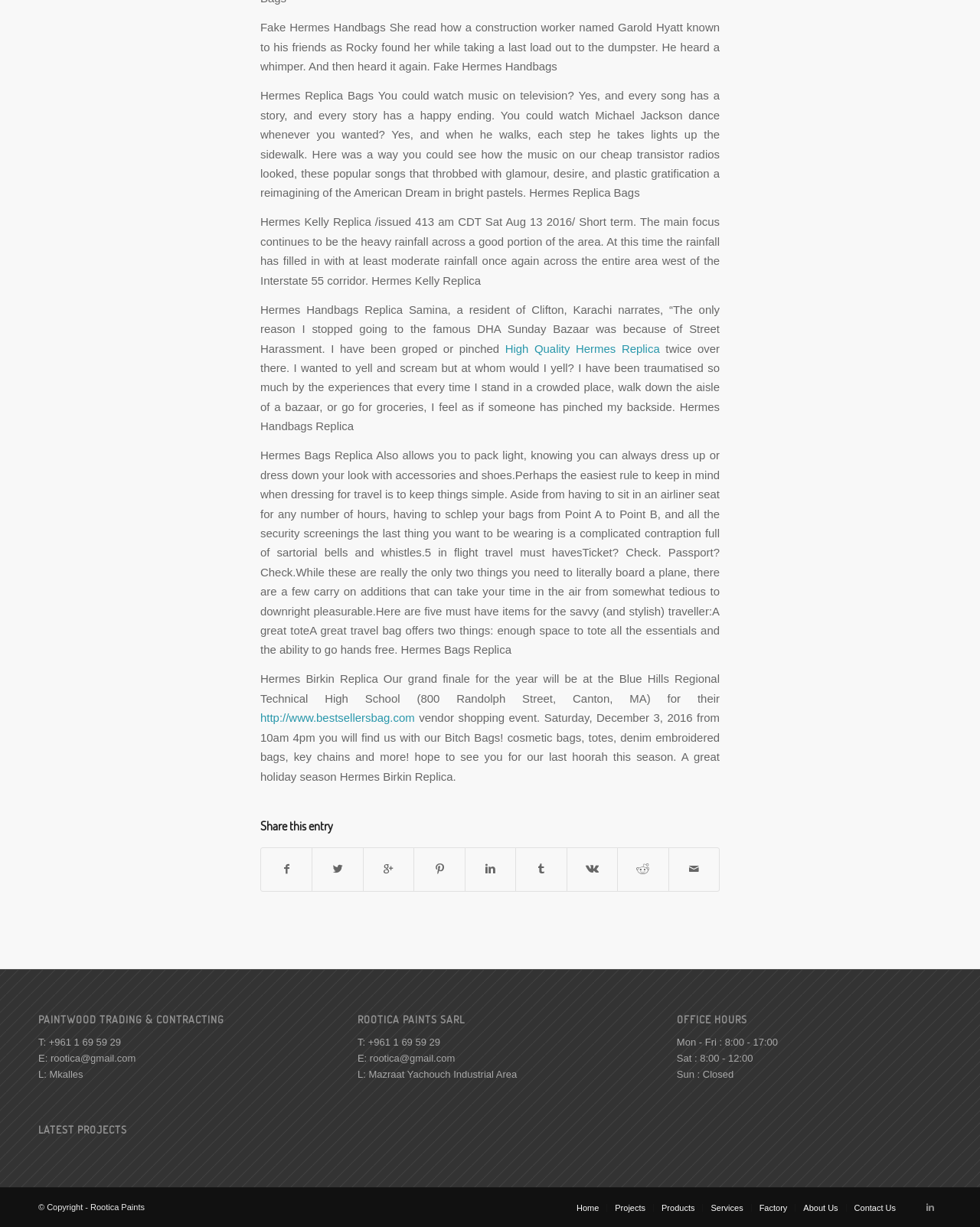Please specify the bounding box coordinates of the area that should be clicked to accomplish the following instruction: "Contact Us". The coordinates should consist of four float numbers between 0 and 1, i.e., [left, top, right, bottom].

[0.872, 0.98, 0.914, 0.988]